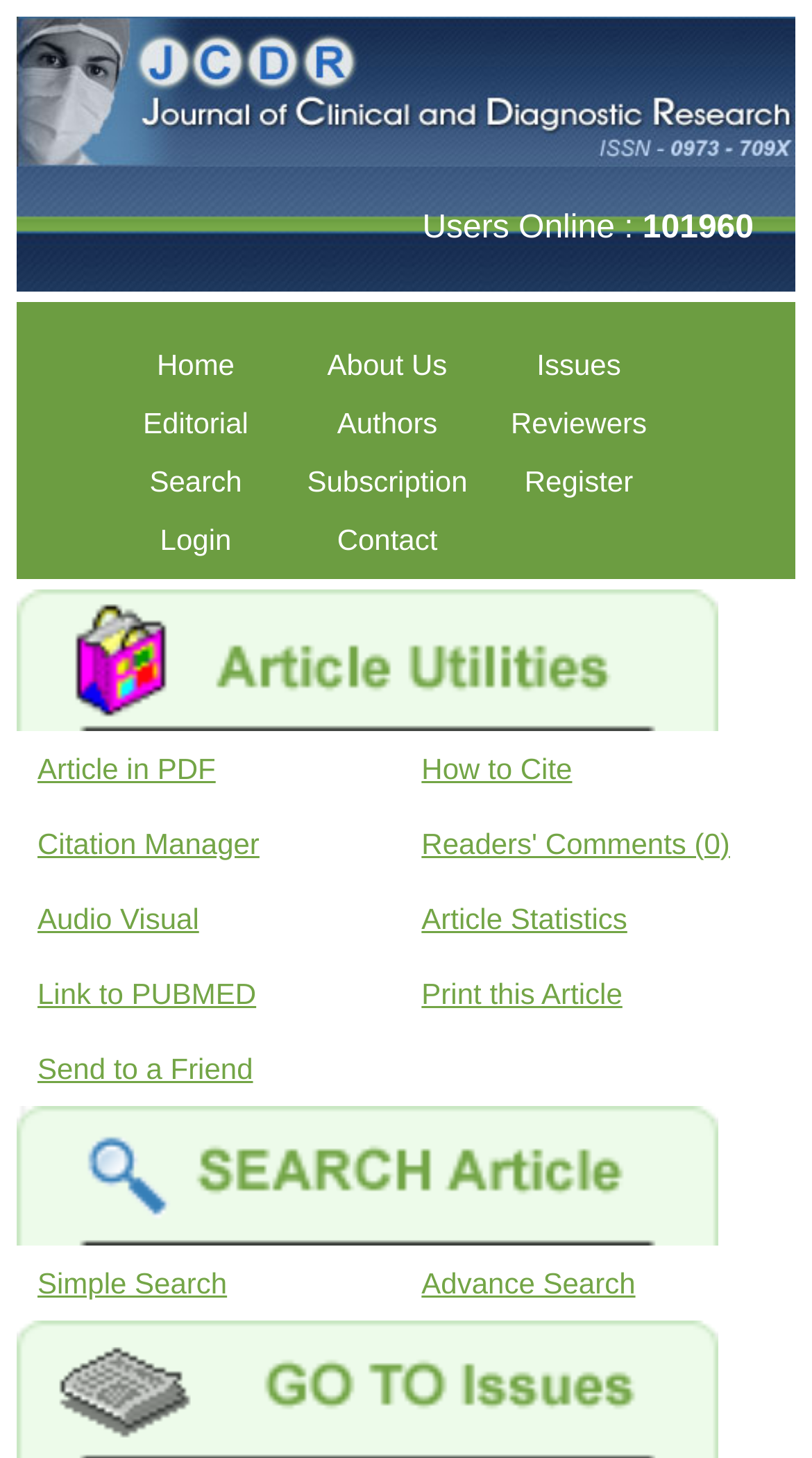Determine the bounding box coordinates of the target area to click to execute the following instruction: "read an article in PDF."

[0.021, 0.501, 0.482, 0.552]